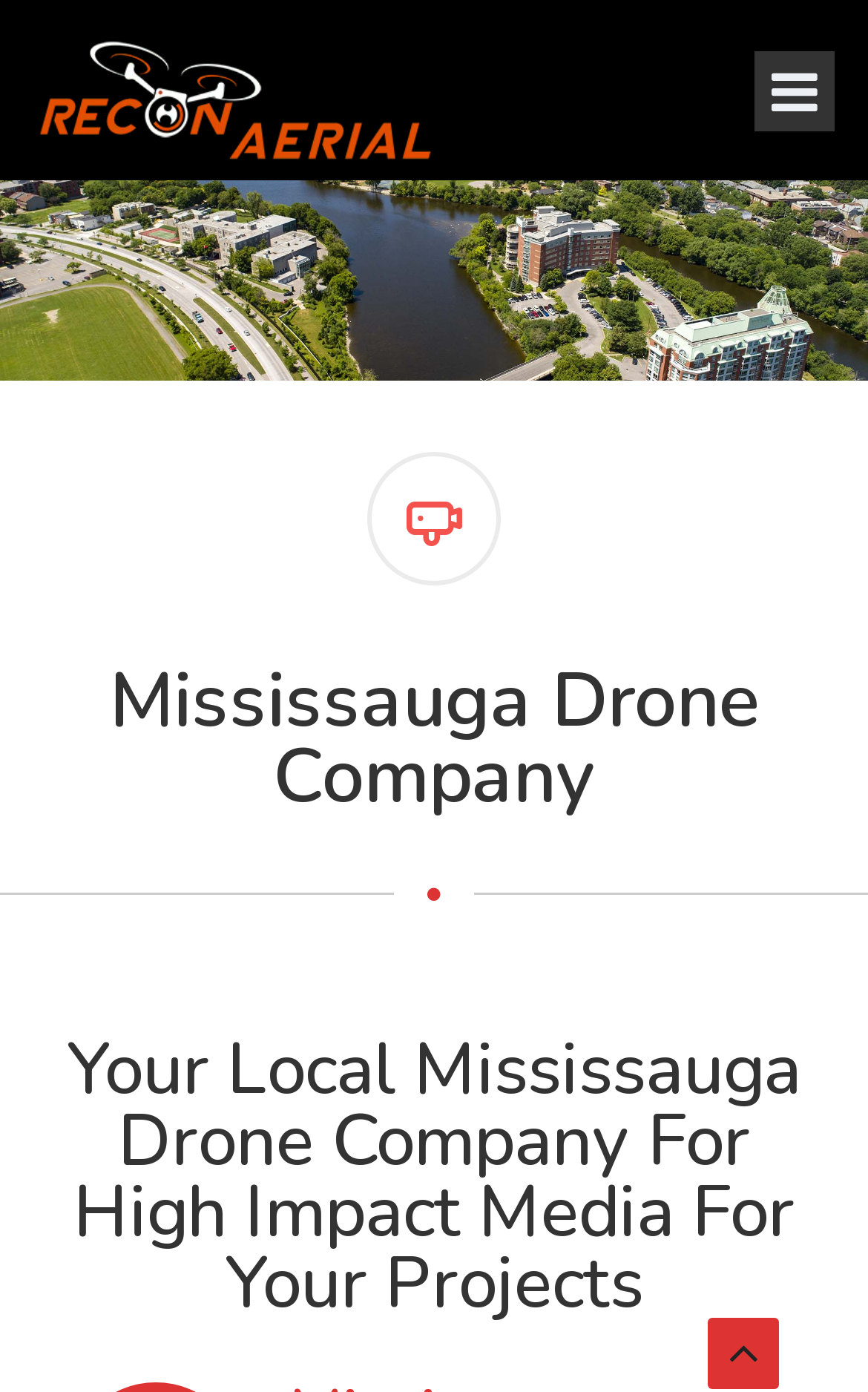Given the webpage screenshot and the description, determine the bounding box coordinates (top-left x, top-left y, bottom-right x, bottom-right y) that define the location of the UI element matching this description: parent_node: AREAS WE SERVE

[0.815, 0.947, 0.897, 0.998]